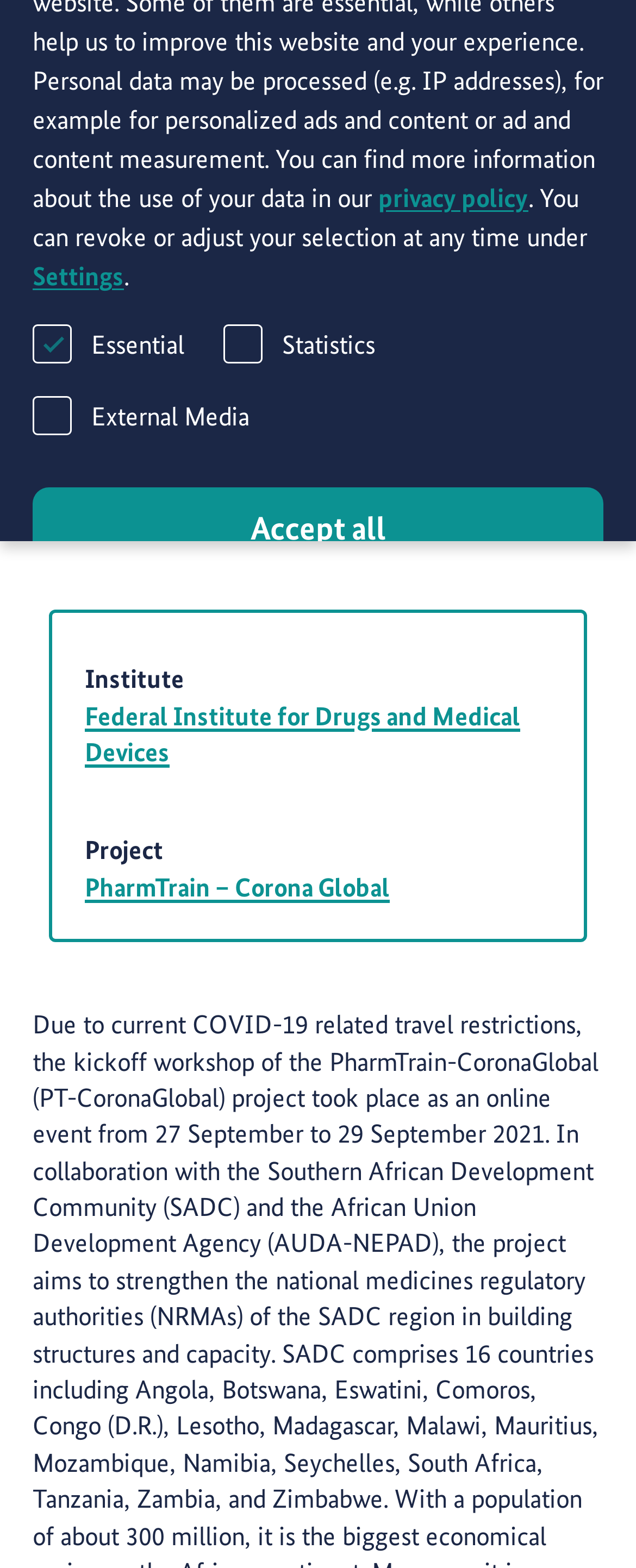Given the element description alt="NAI Keystone", predict the bounding box coordinates for the UI element in the webpage screenshot. The format should be (top-left x, top-left y, bottom-right x, bottom-right y), and the values should be between 0 and 1.

None